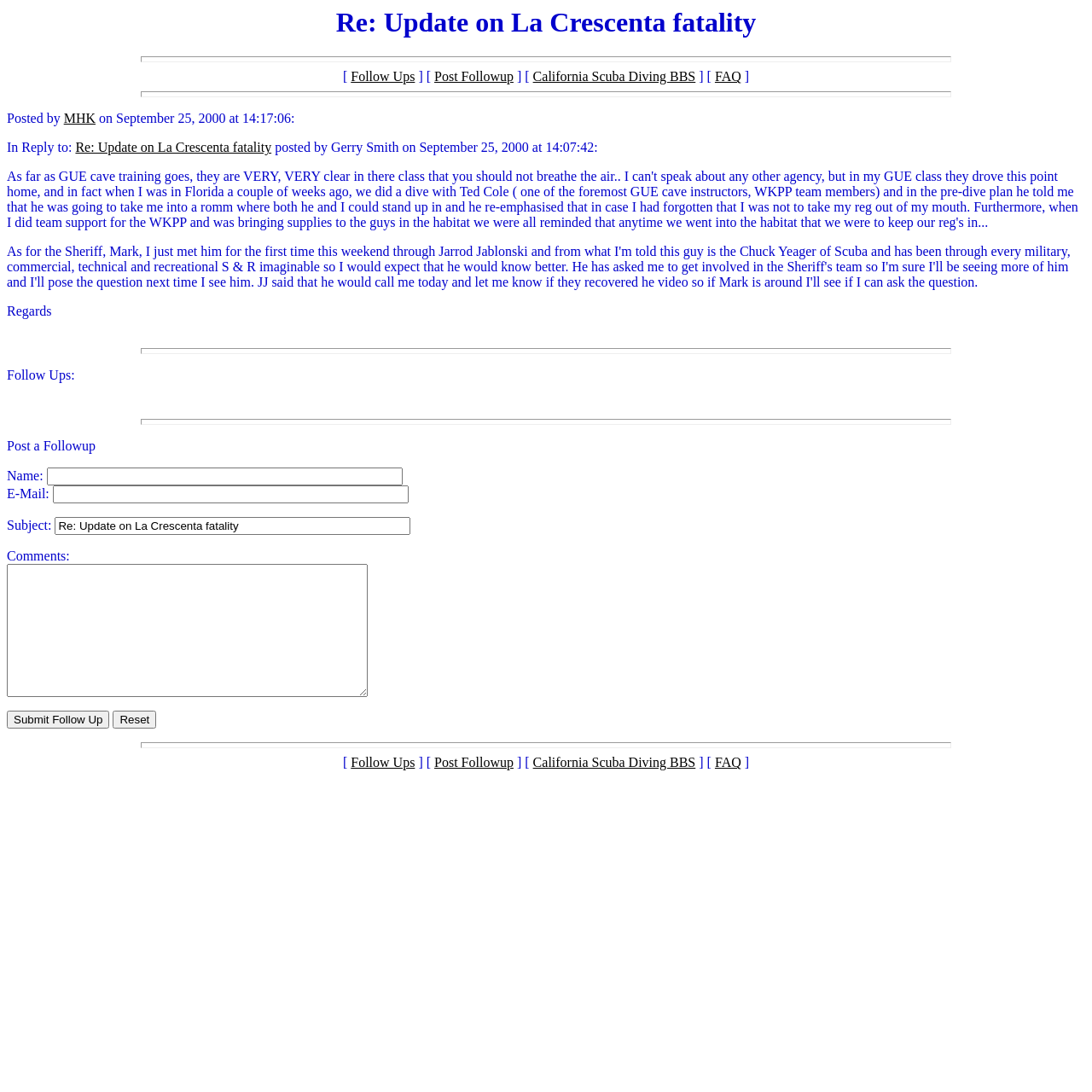Given the description: "Post Followup", determine the bounding box coordinates of the UI element. The coordinates should be formatted as four float numbers between 0 and 1, [left, top, right, bottom].

[0.398, 0.064, 0.47, 0.077]